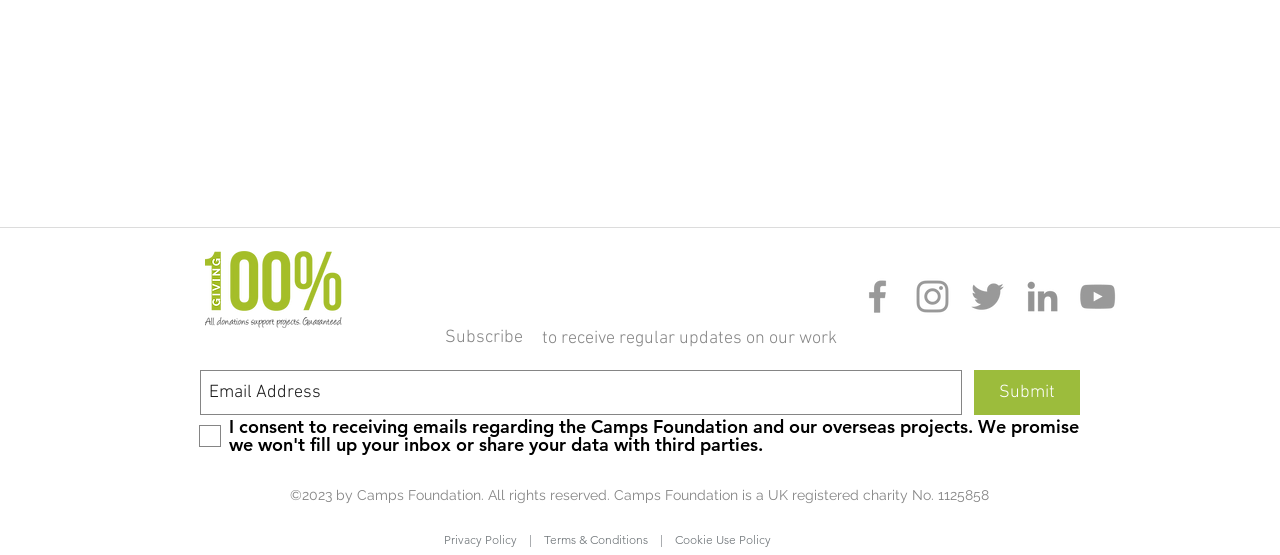What is the position of the 'Slideshow' region?
Based on the image, answer the question with as much detail as possible.

I analyzed the bounding box coordinates of the 'Slideshow' region and found that it is located at the top-middle section of the webpage, with coordinates [0.141, 0.562, 0.859, 0.867].